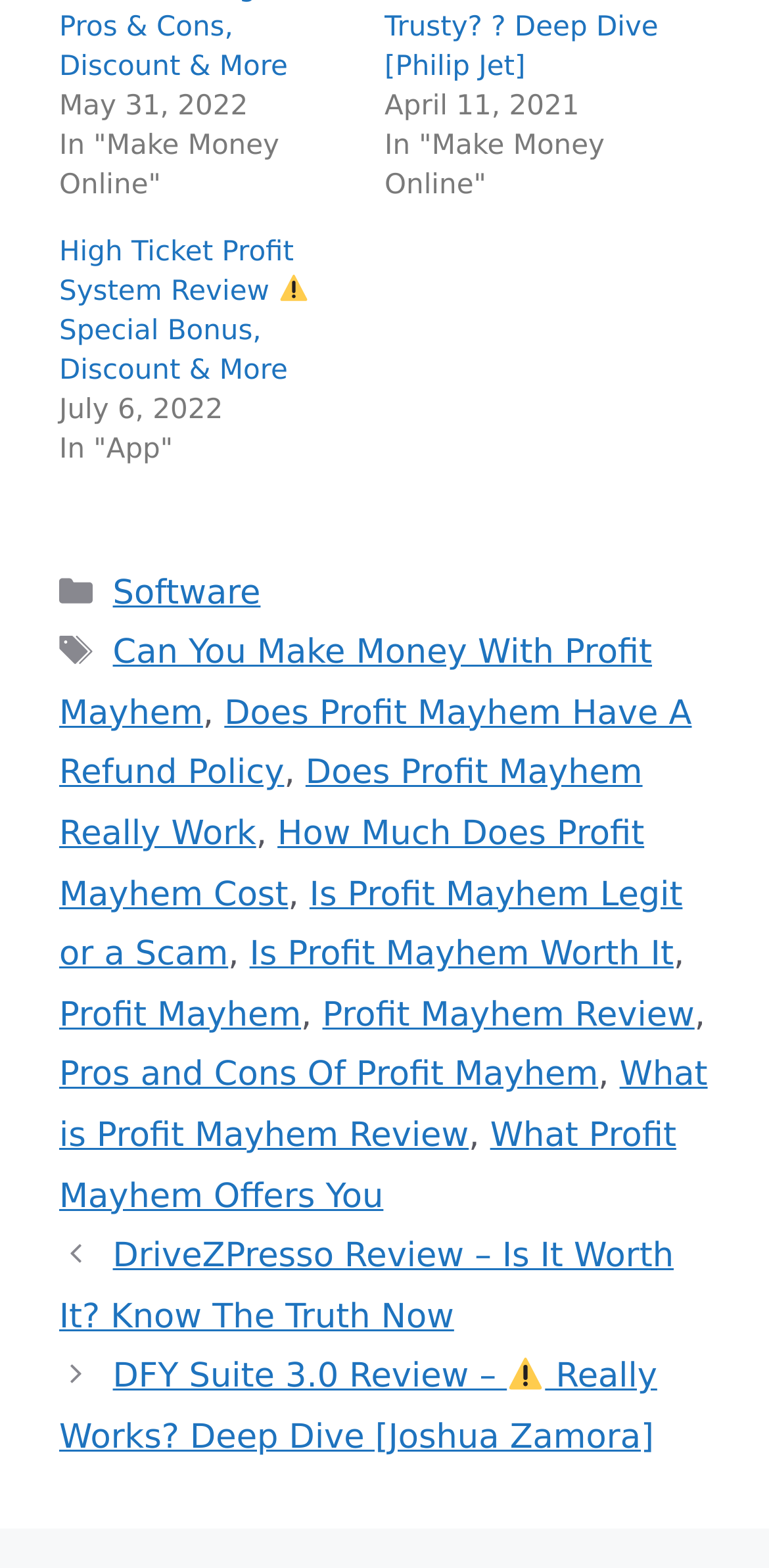Please find the bounding box coordinates of the element that you should click to achieve the following instruction: "Click on the 'Software' category link". The coordinates should be presented as four float numbers between 0 and 1: [left, top, right, bottom].

[0.147, 0.366, 0.339, 0.391]